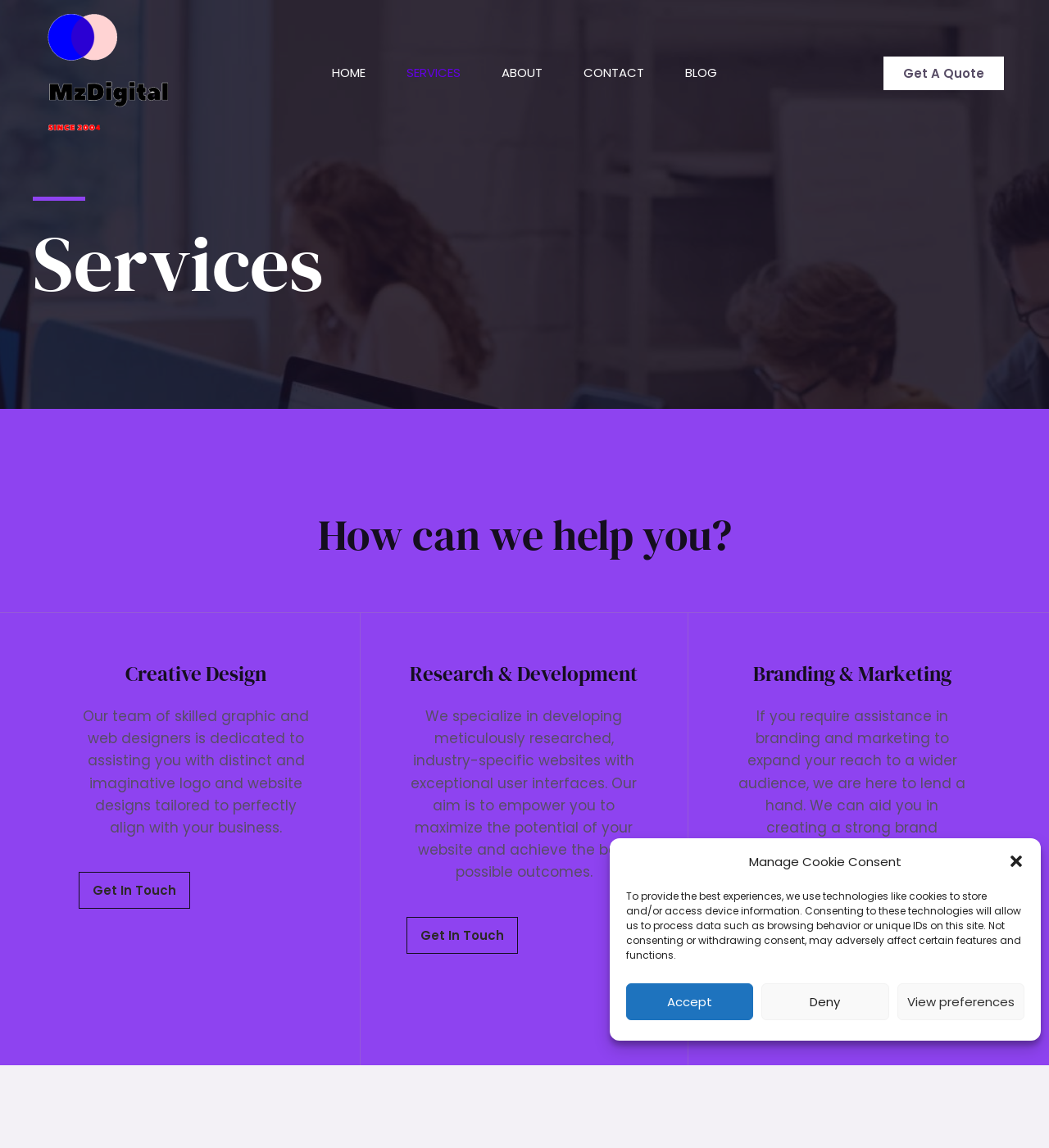What is the focus of the Creative Design service?
Answer the question with detailed information derived from the image.

The Creative Design service is focused on providing distinct and imaginative logo and website designs that are tailored to align with the client's business. This is evident from the description of the service, which mentions the team of skilled graphic and web designers.